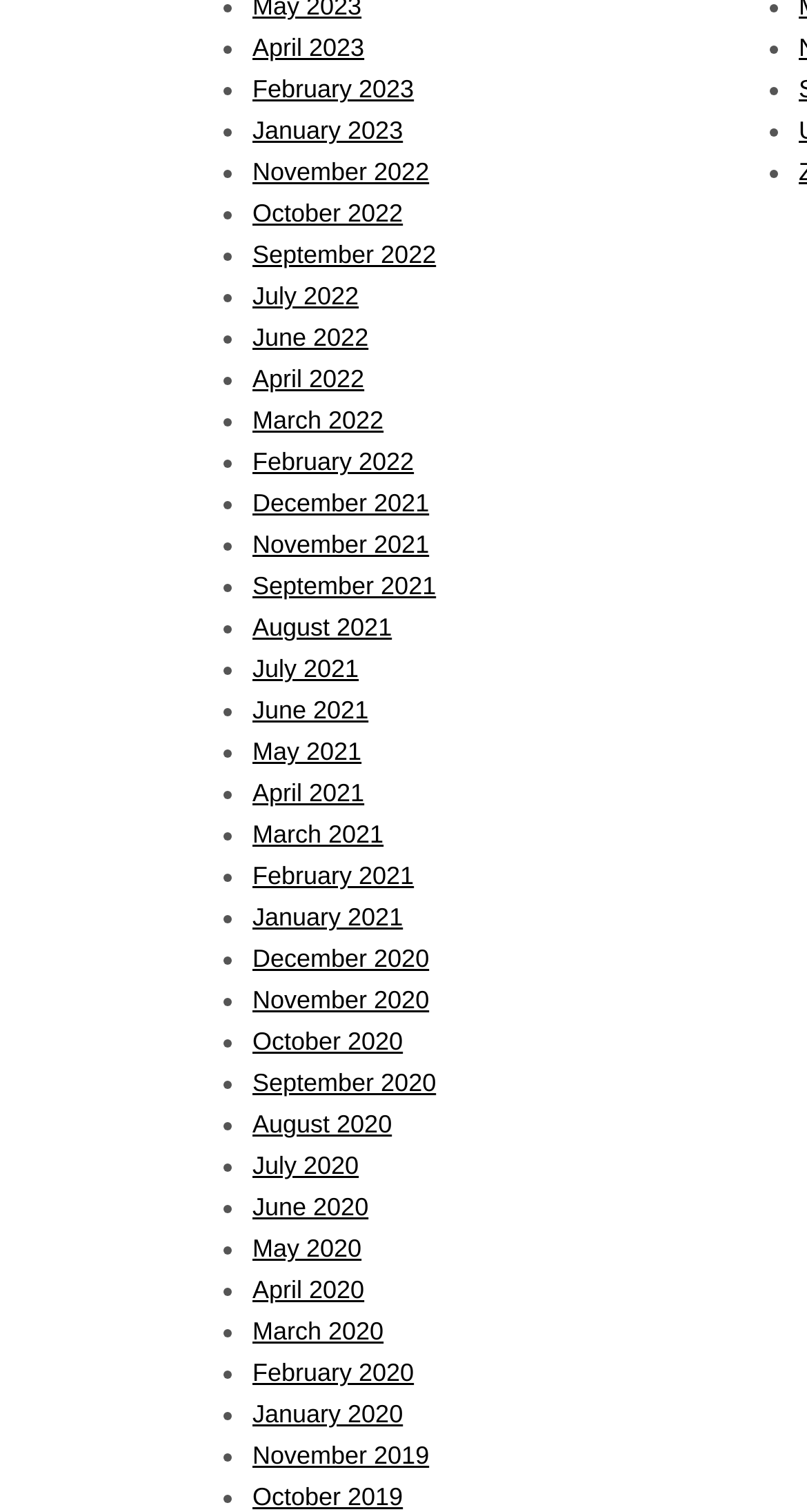What is the latest month listed?
Refer to the image and give a detailed answer to the question.

By examining the list of links, I found that the latest month listed is April 2023, which is located at the top of the list.